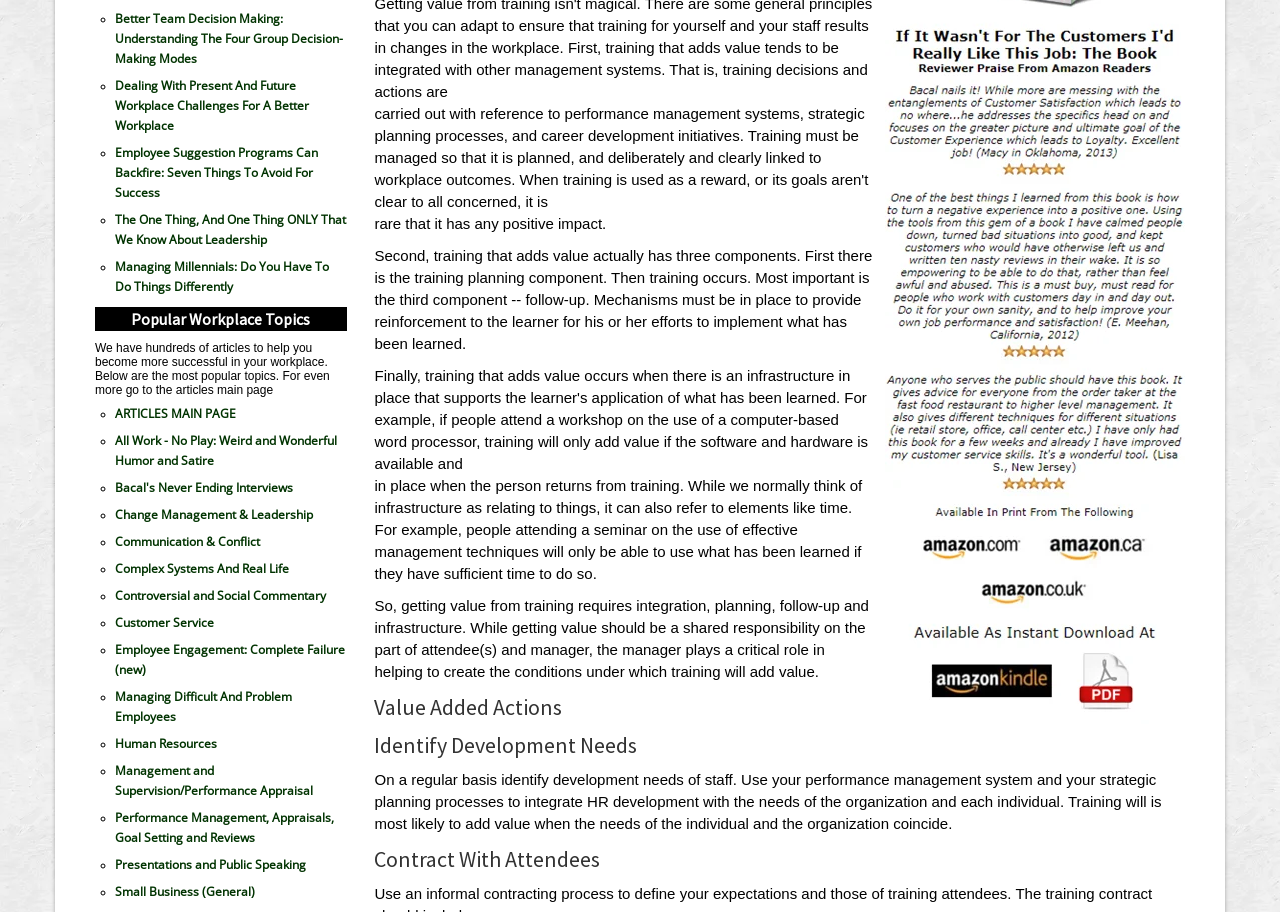Given the element description Small Business (General), specify the bounding box coordinates of the corresponding UI element in the format (top-left x, top-left y, bottom-right x, bottom-right y). All values must be between 0 and 1.

[0.09, 0.968, 0.199, 0.987]